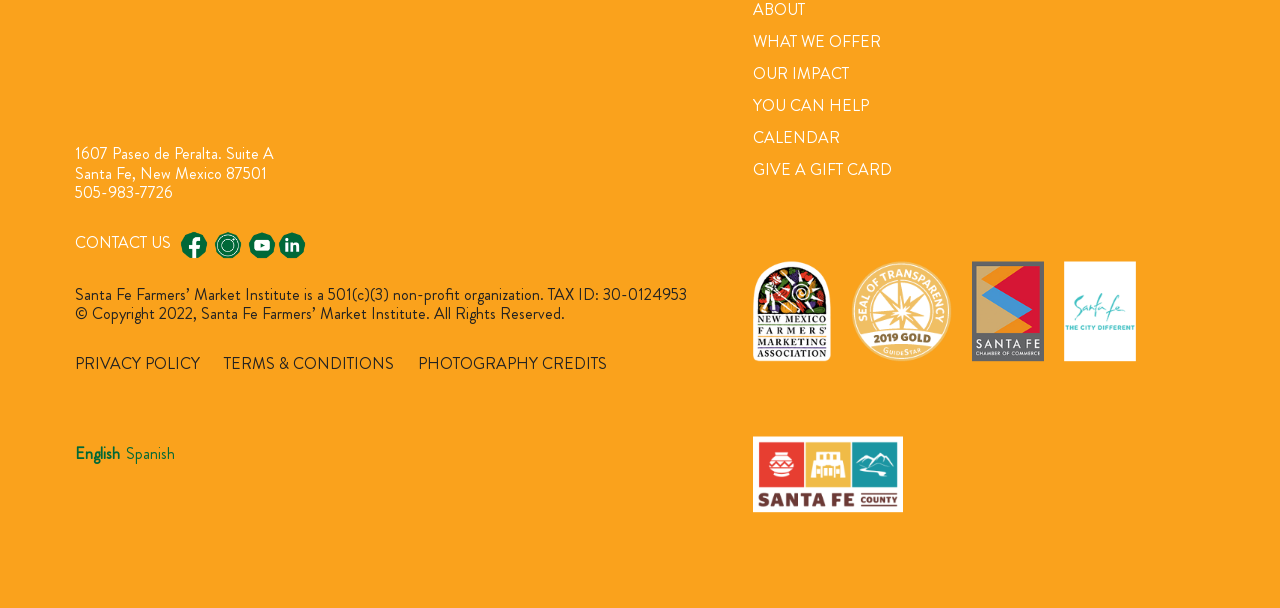Give a concise answer using only one word or phrase for this question:
What is the address of Santa Fe Farmers’ Market Institute?

1607 Paseo de Peralta. Suite A